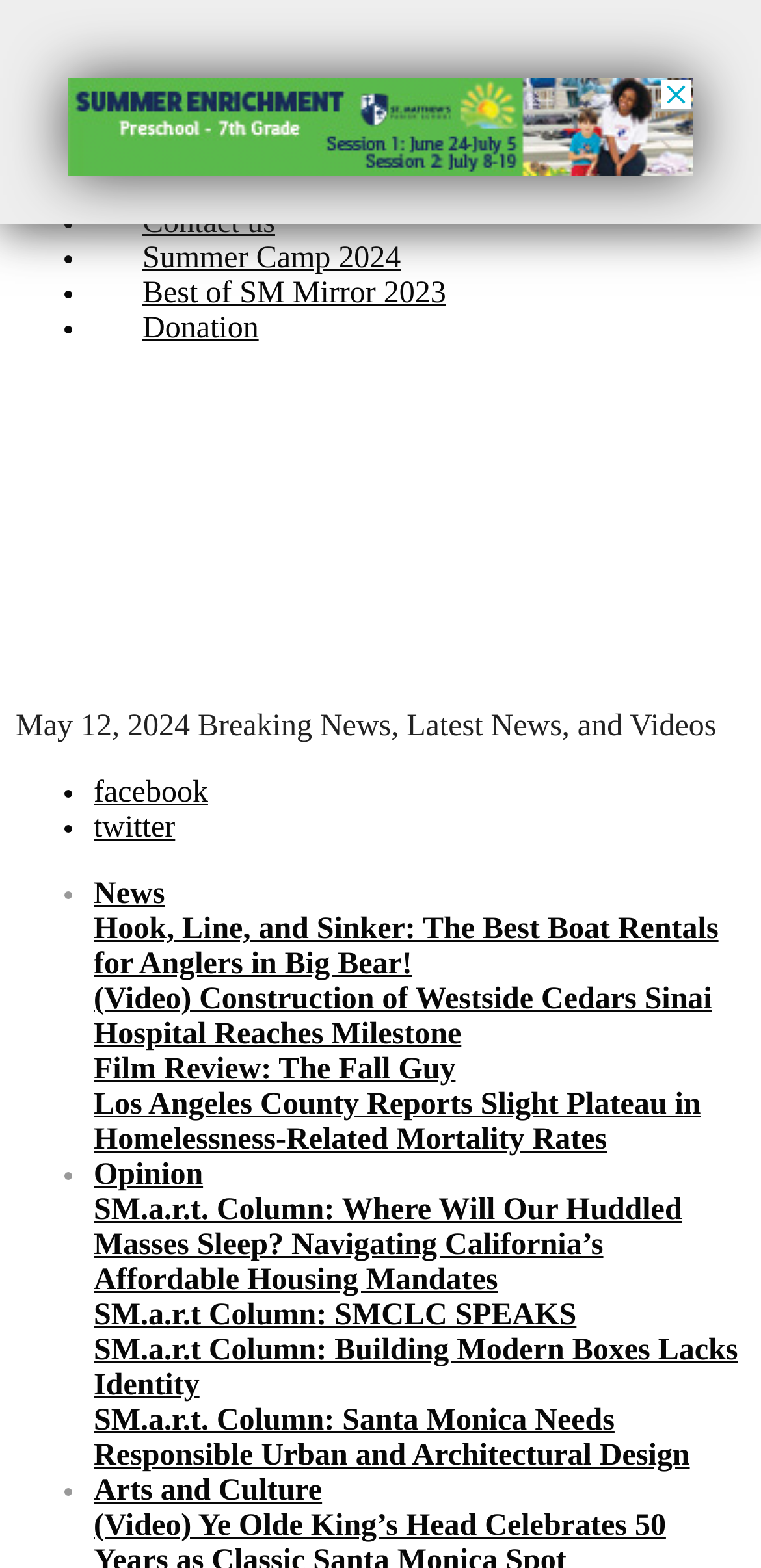Please respond to the question using a single word or phrase:
What is the title of the first article?

Hook, Line, and Sinker: The Best Boat Rentals for Anglers in Big Bear!